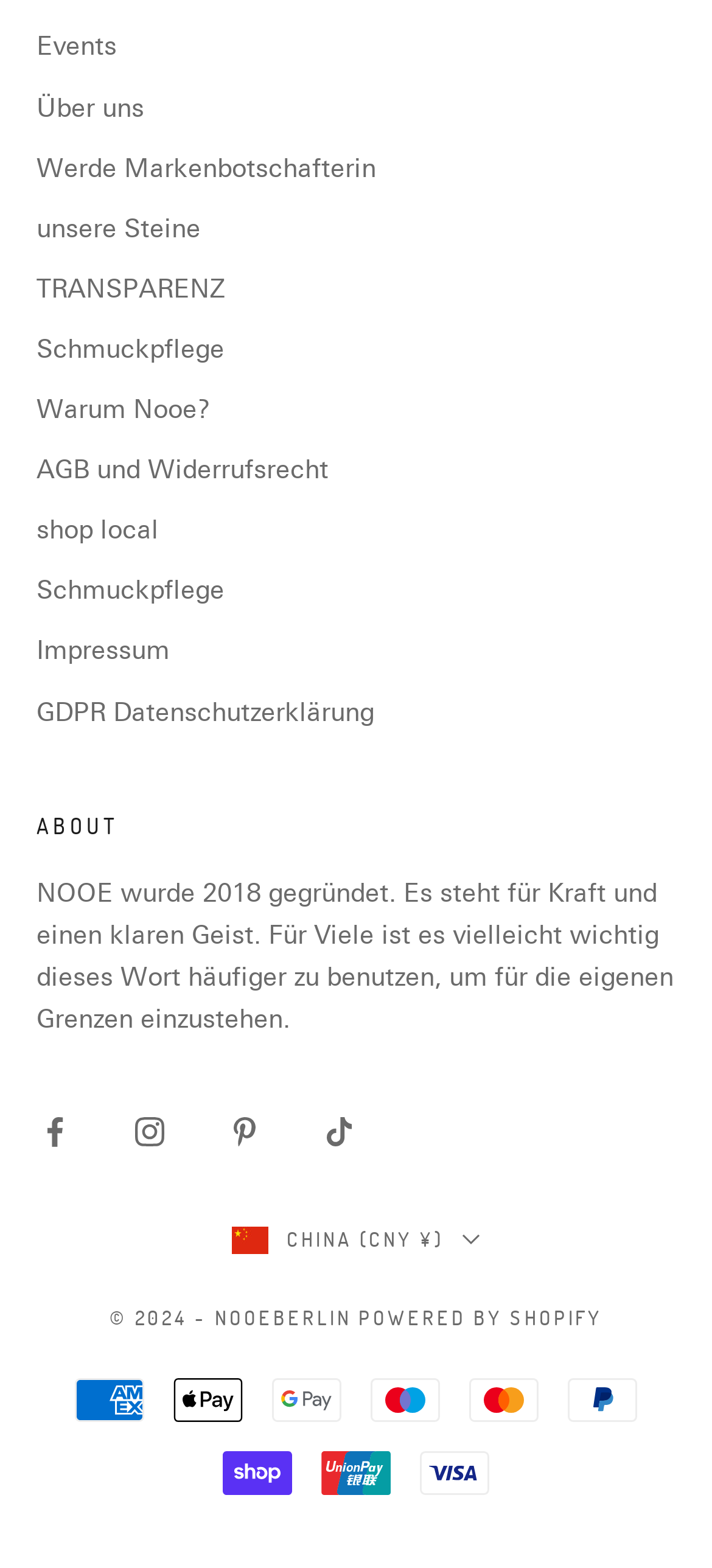By analyzing the image, answer the following question with a detailed response: What social media platforms can users follow NOOE on?

The social media links can be found at the bottom of the webpage, with the text 'Auf Facebook folgen', 'Auf Instagram folgen', 'Auf Pinterest folgen', and 'Auf TikTok folgen' respectively.